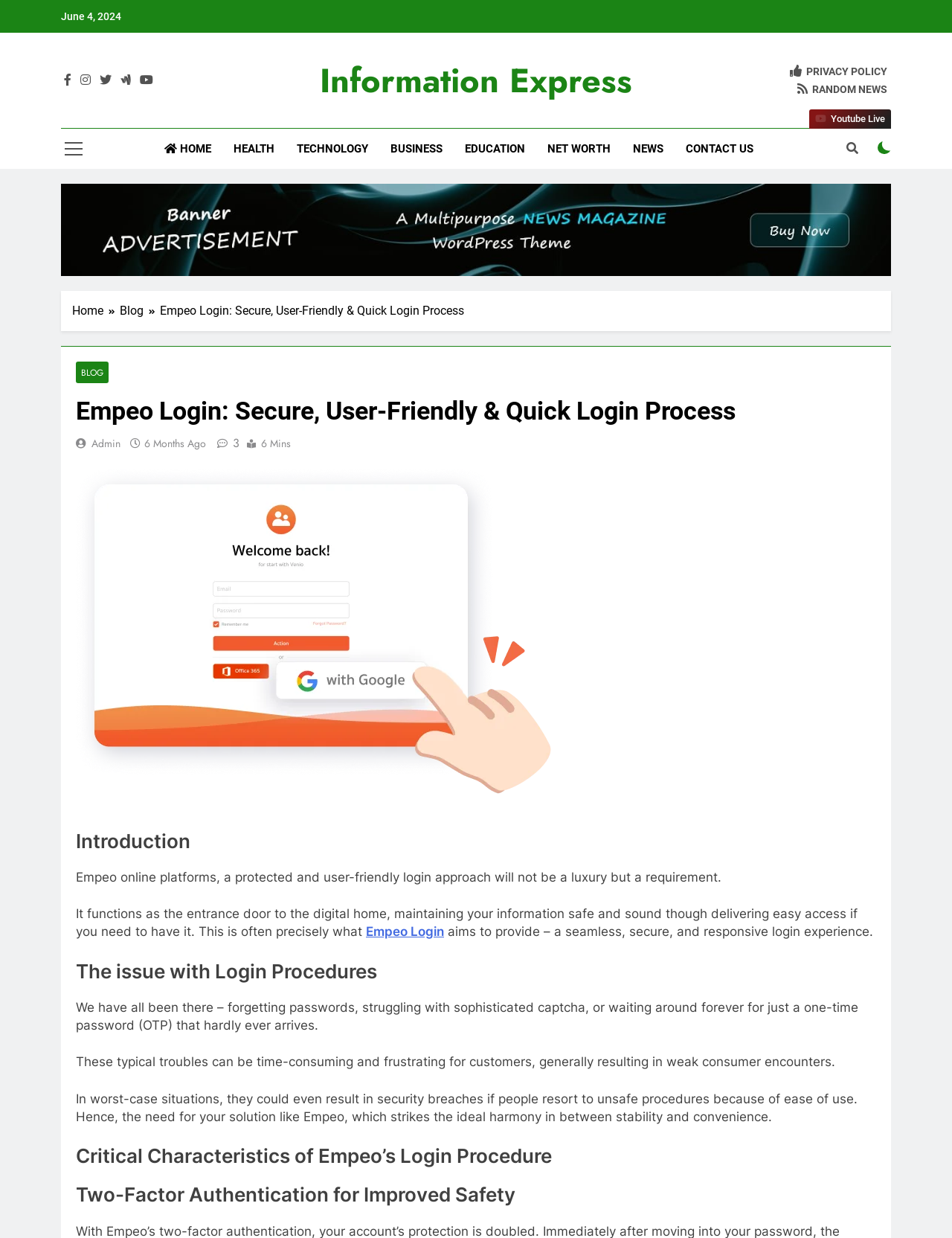Please identify the bounding box coordinates of the area that needs to be clicked to follow this instruction: "Click the PRIVACY POLICY link".

[0.83, 0.052, 0.932, 0.063]